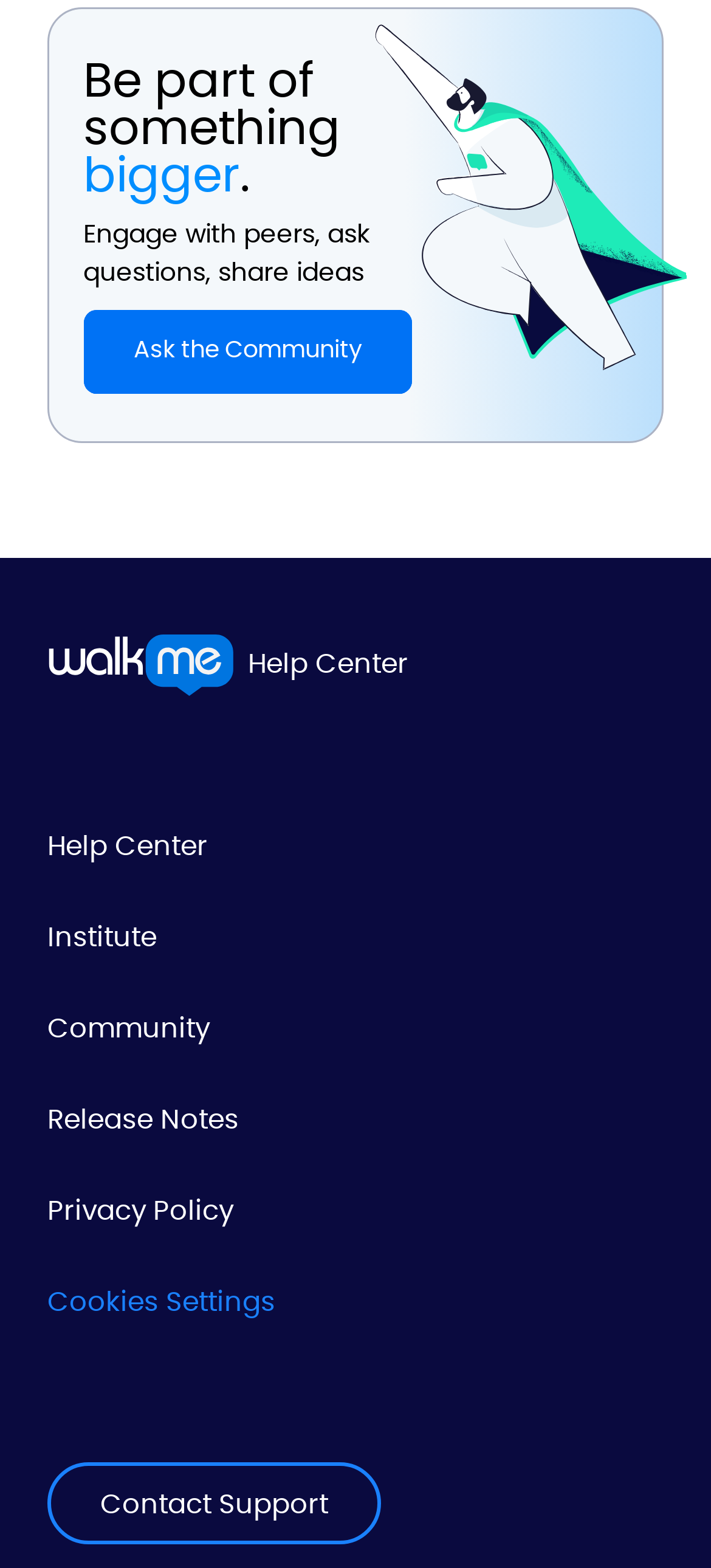What is the purpose of the 'Ask the Community' link?
Please provide a single word or phrase as your answer based on the screenshot.

To engage with peers